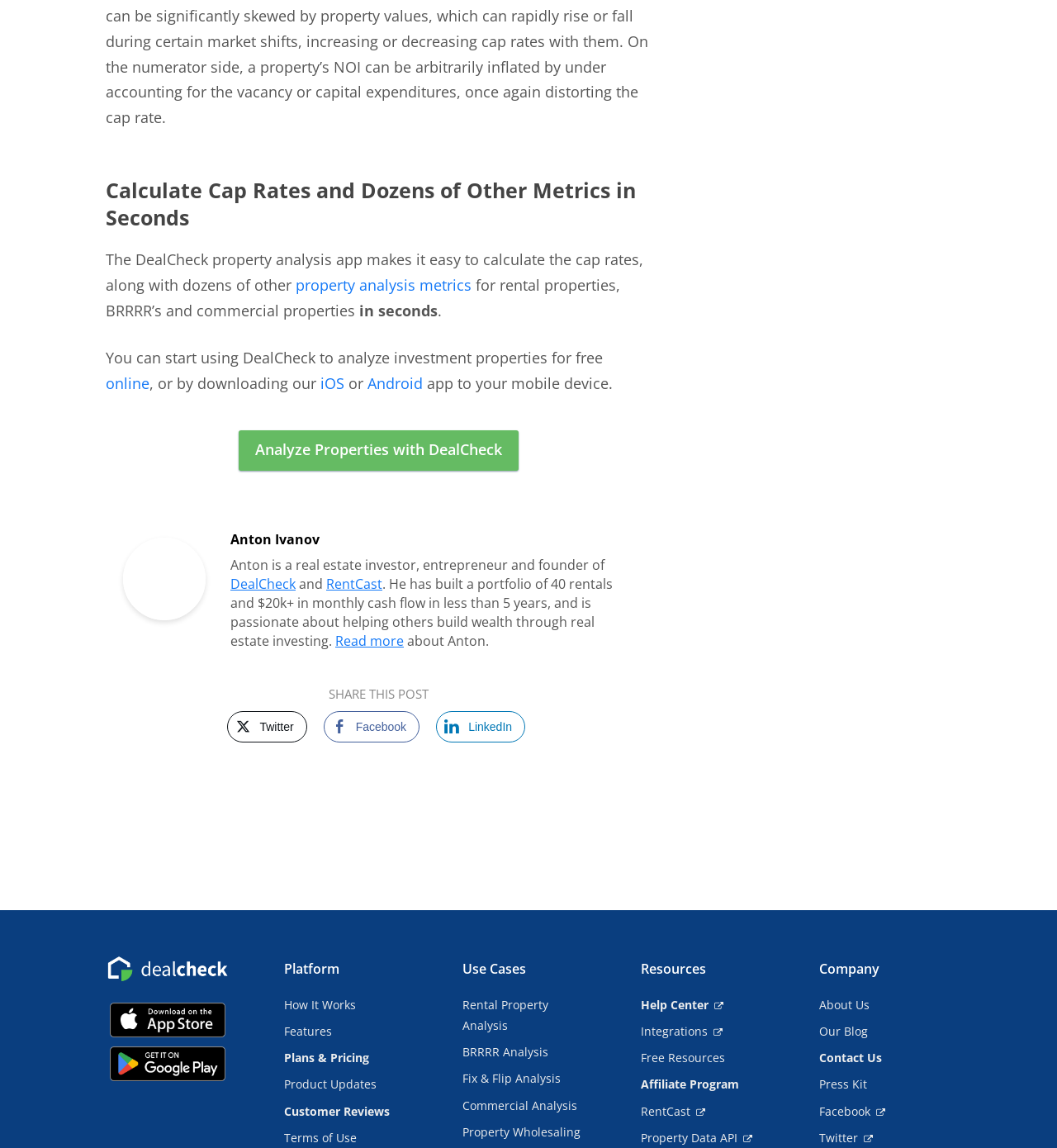What types of properties can be analyzed using DealCheck?
Relying on the image, give a concise answer in one word or a brief phrase.

Rental, BRRRR, commercial